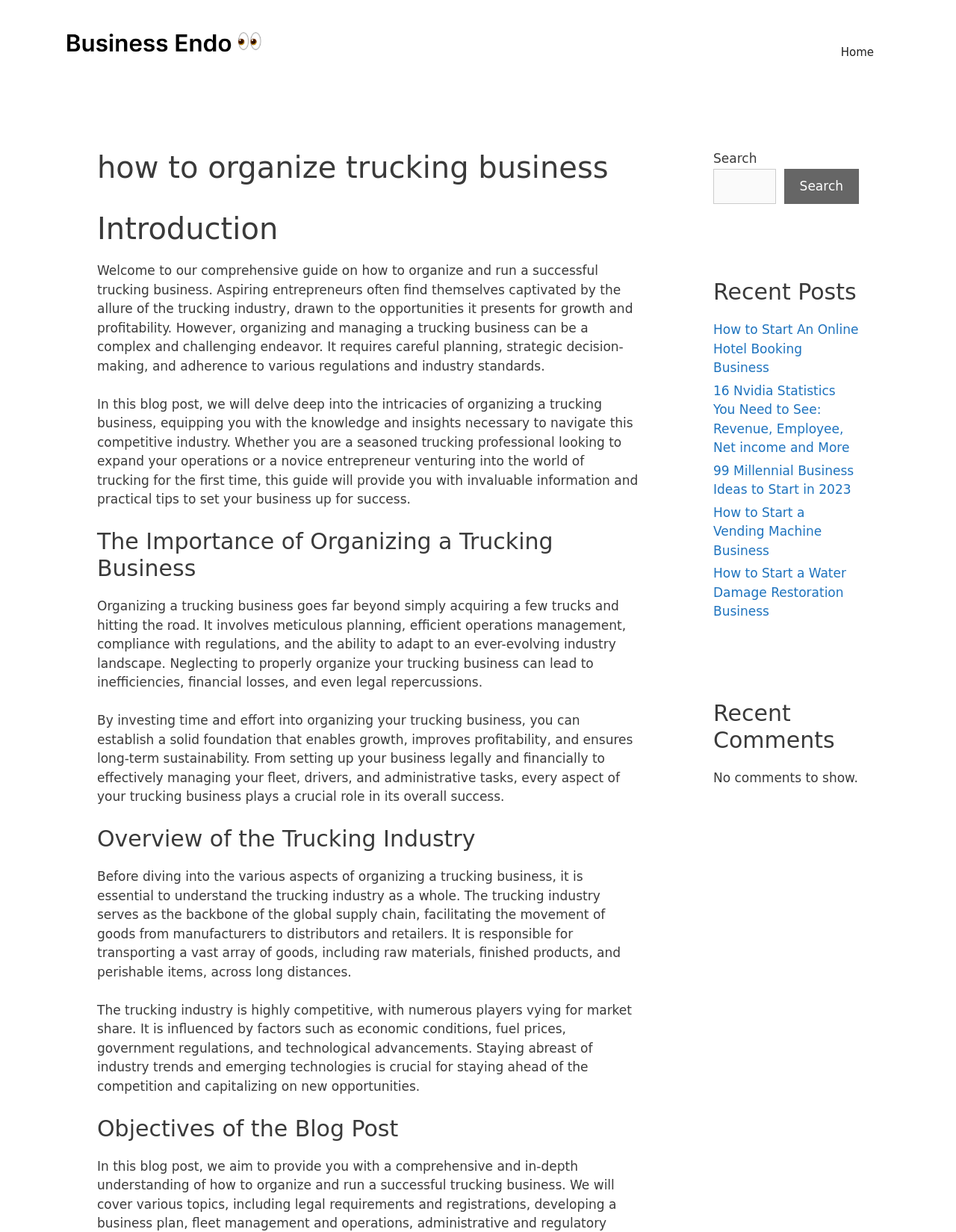Determine the bounding box coordinates for the area that should be clicked to carry out the following instruction: "Search for a topic".

[0.746, 0.137, 0.812, 0.166]